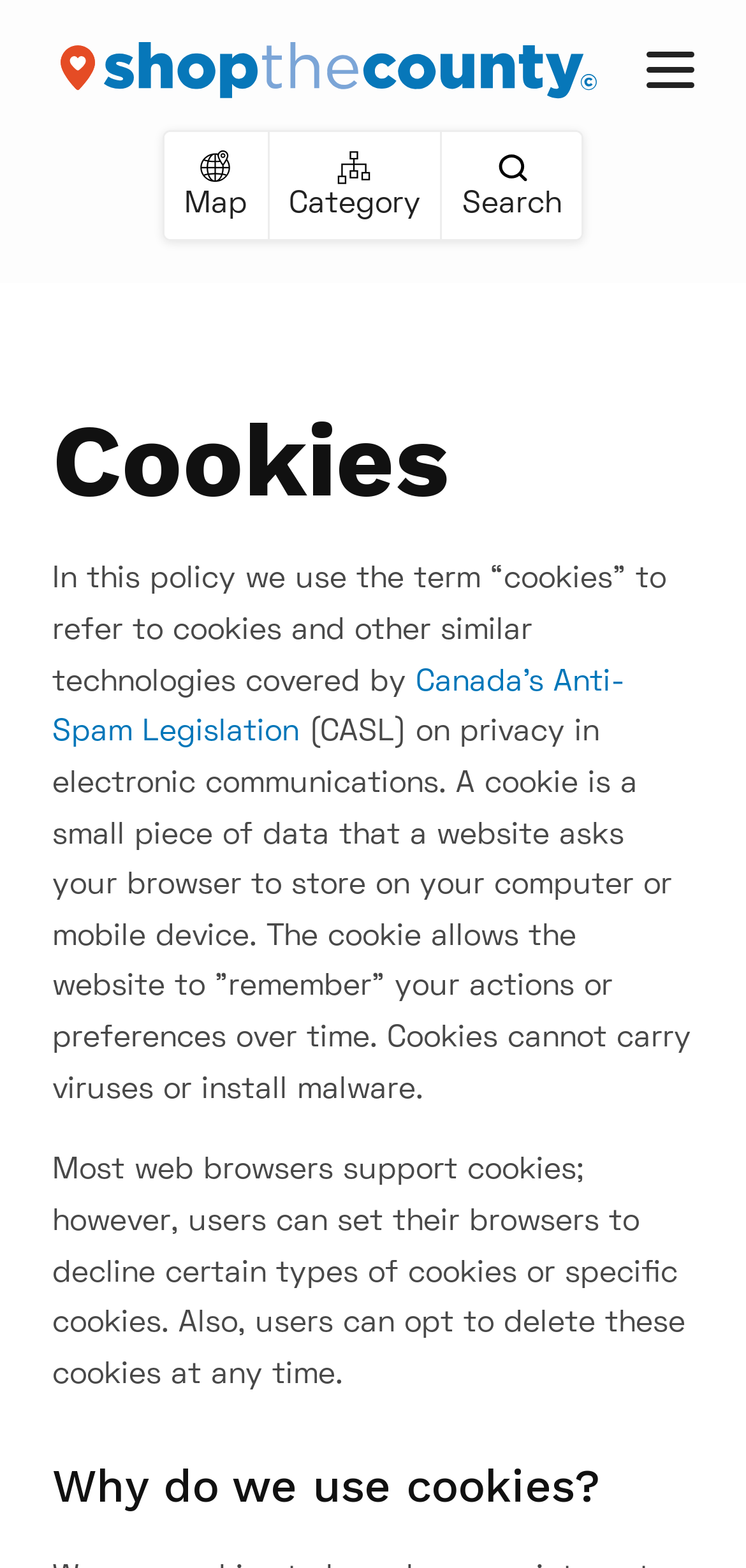Using the provided element description "Category", determine the bounding box coordinates of the UI element.

[0.36, 0.084, 0.593, 0.152]